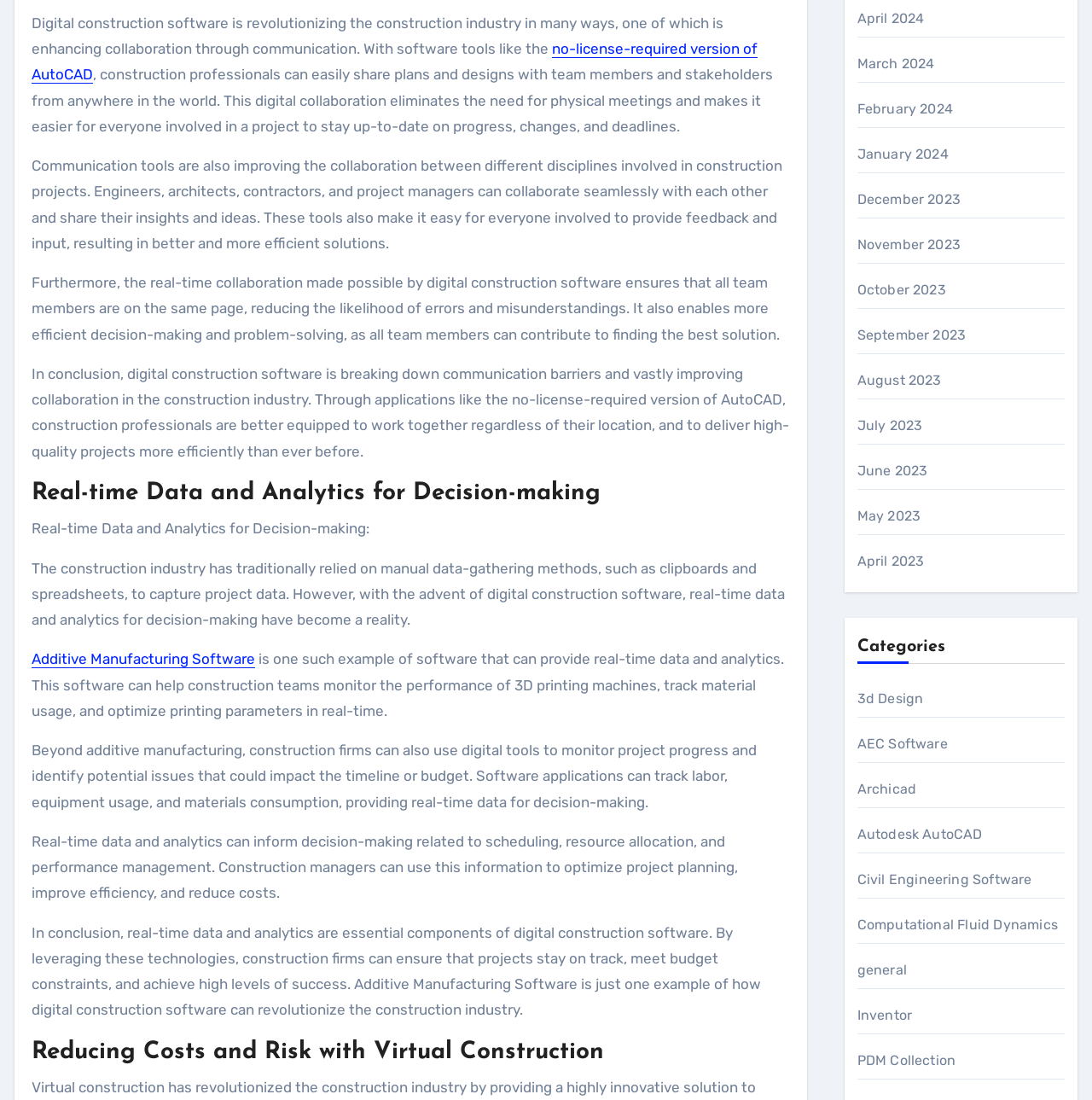Answer the question using only a single word or phrase: 
What is the benefit of digital construction software in terms of collaboration?

reducing errors and misunderstandings